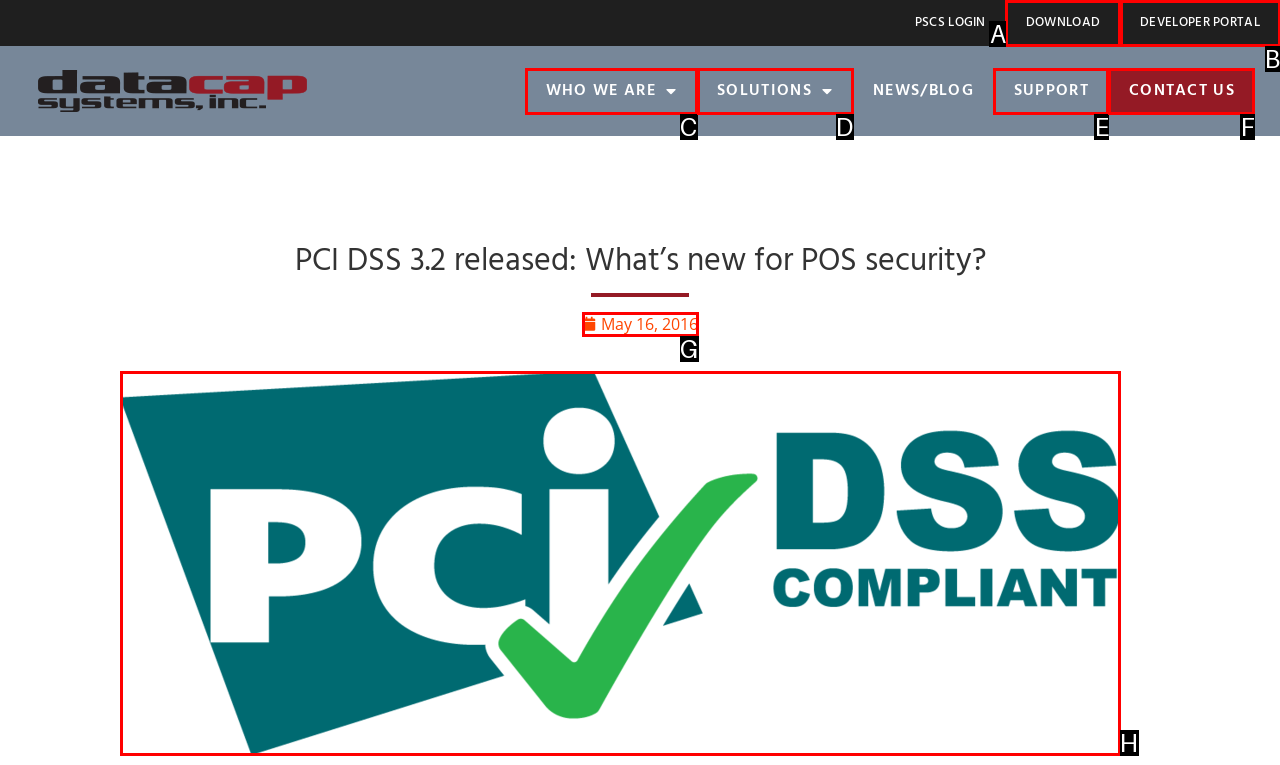Which lettered option should I select to achieve the task: View the PCI DSS Compliant image according to the highlighted elements in the screenshot?

H